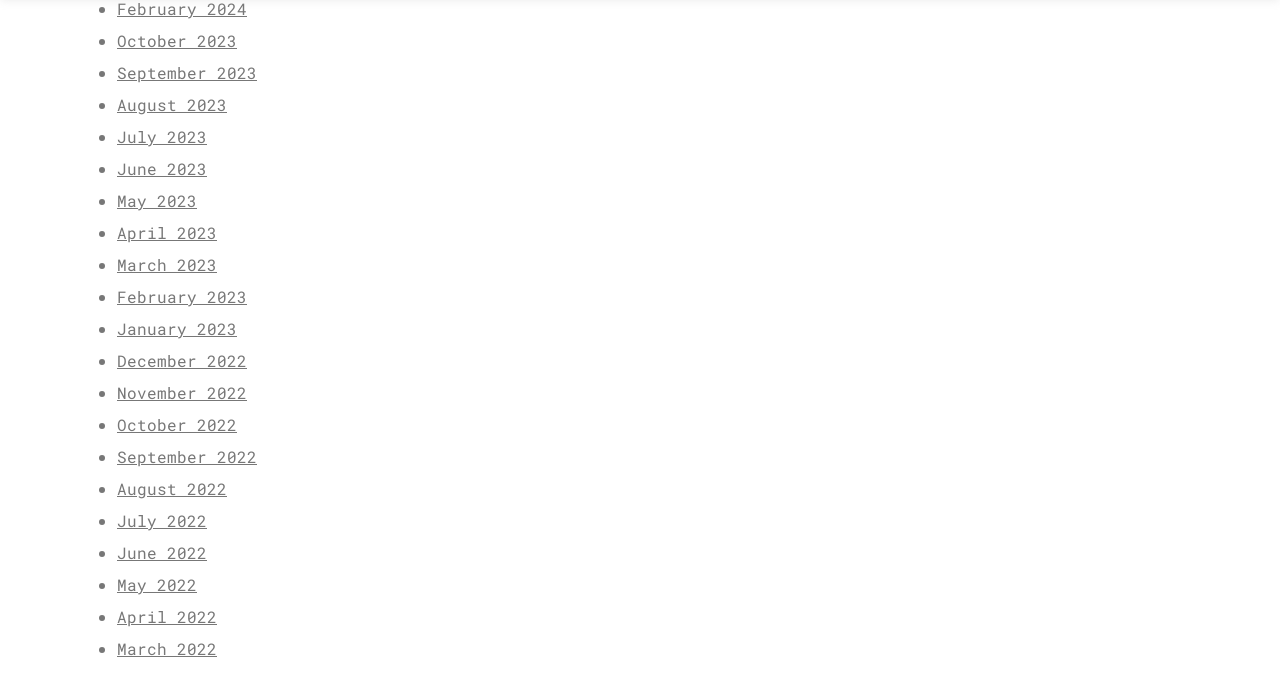Use a single word or phrase to answer the following:
How many months are listed in total?

24